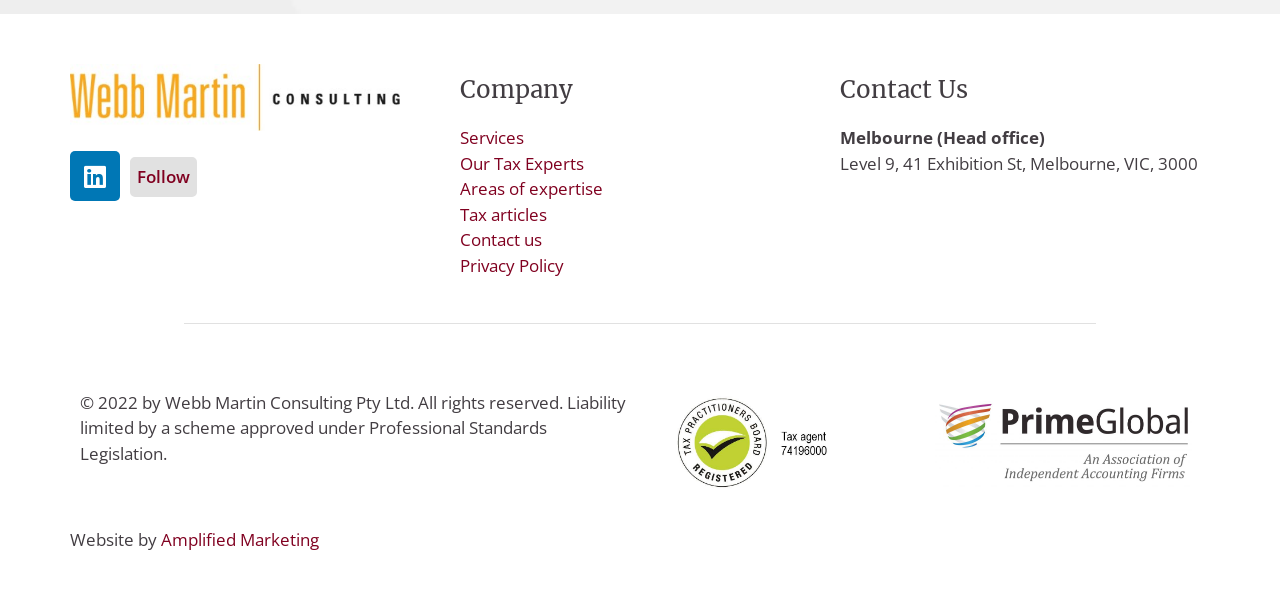Please identify the bounding box coordinates of the region to click in order to complete the given instruction: "Visit the company homepage". The coordinates should be four float numbers between 0 and 1, i.e., [left, top, right, bottom].

[0.055, 0.106, 0.312, 0.218]